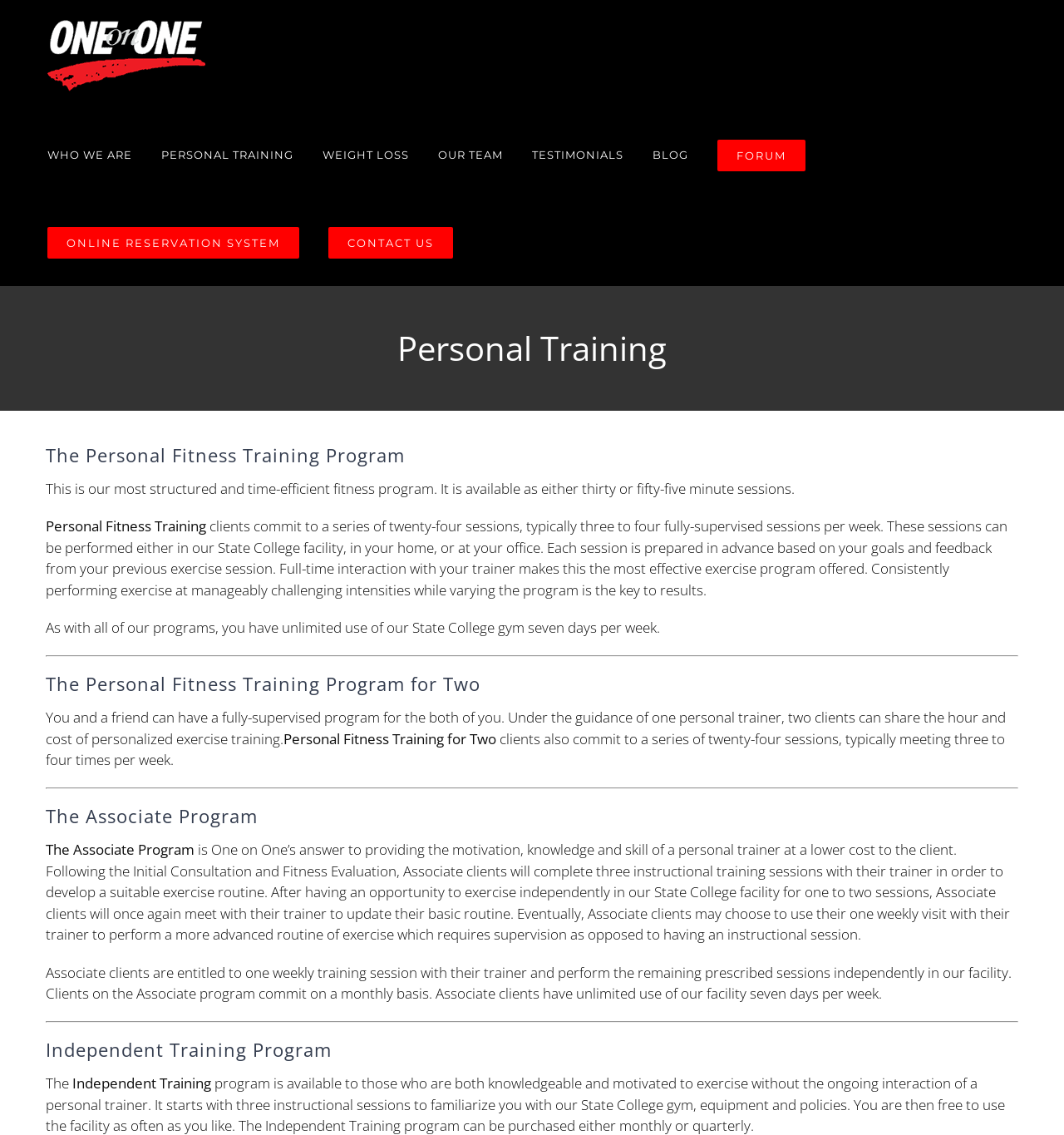Please specify the bounding box coordinates for the clickable region that will help you carry out the instruction: "Click on the 'LU UG प्रवेश परीक्षा के परिणाम 15 सितंबर को आने की संभावना है।' link".

None